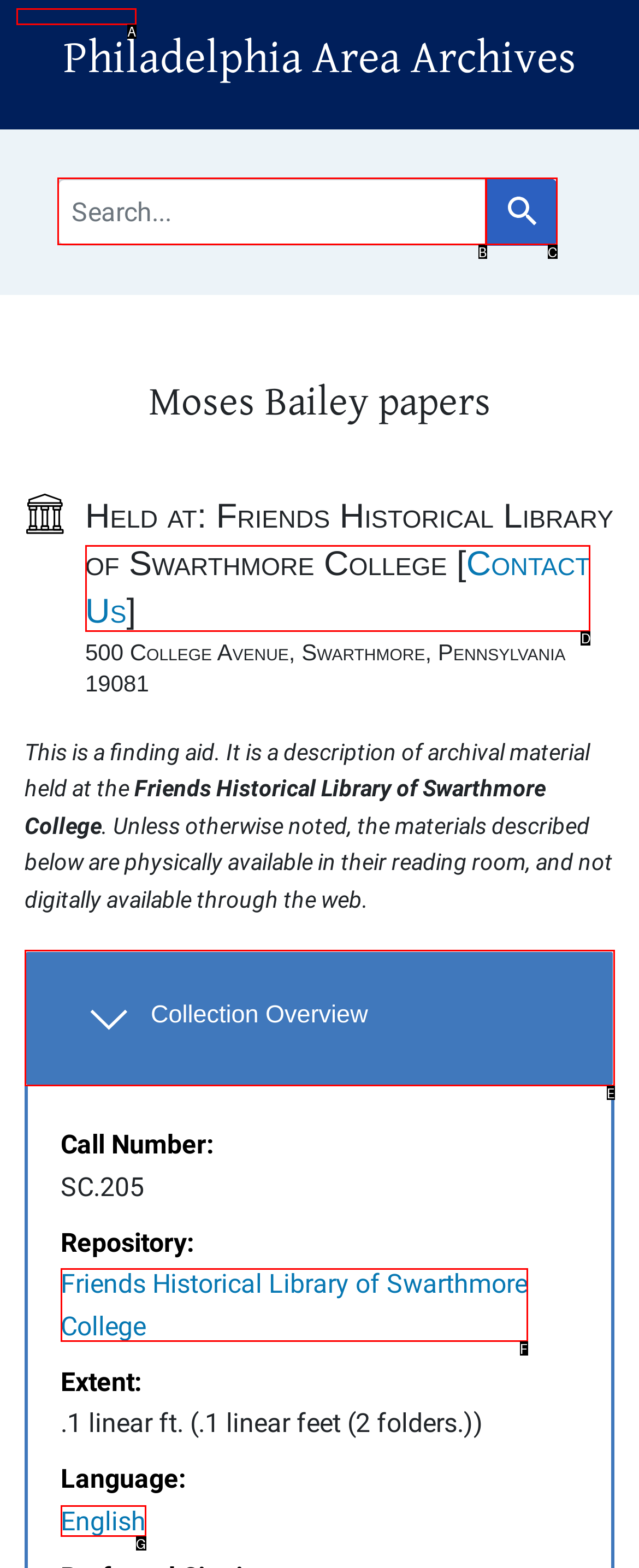Based on the given description: Skip to main content, identify the correct option and provide the corresponding letter from the given choices directly.

A